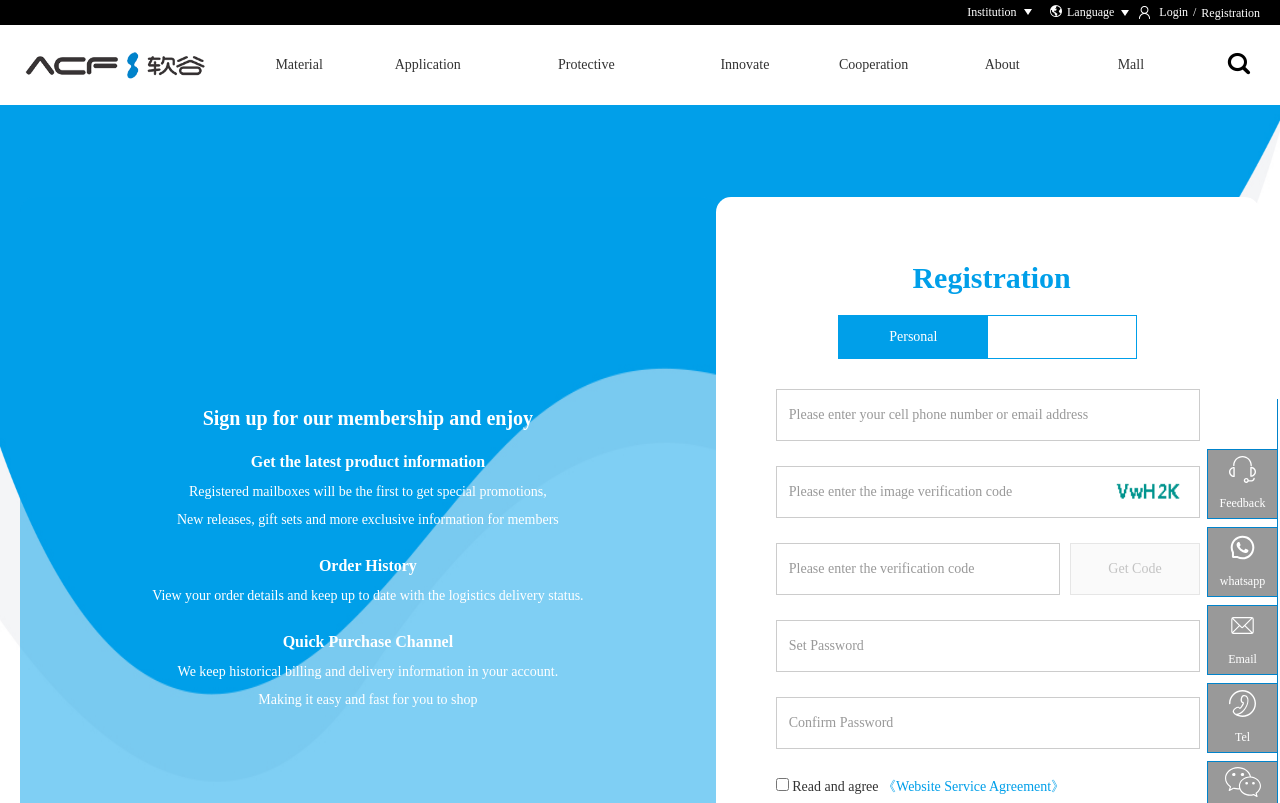How many cooperation methods are listed?
Observe the image and answer the question with a one-word or short phrase response.

5